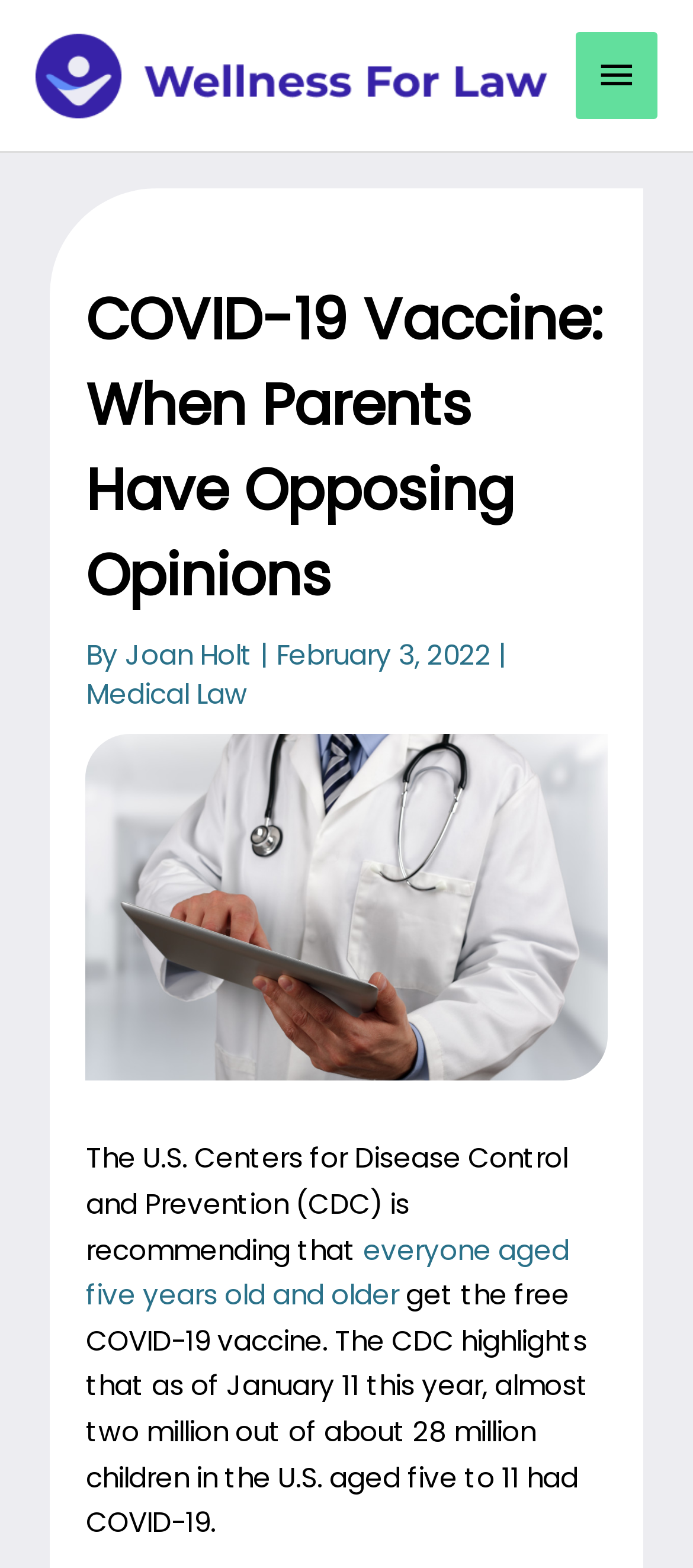What is the age range for COVID-19 vaccination?
Examine the image and give a concise answer in one word or a short phrase.

five years old and older